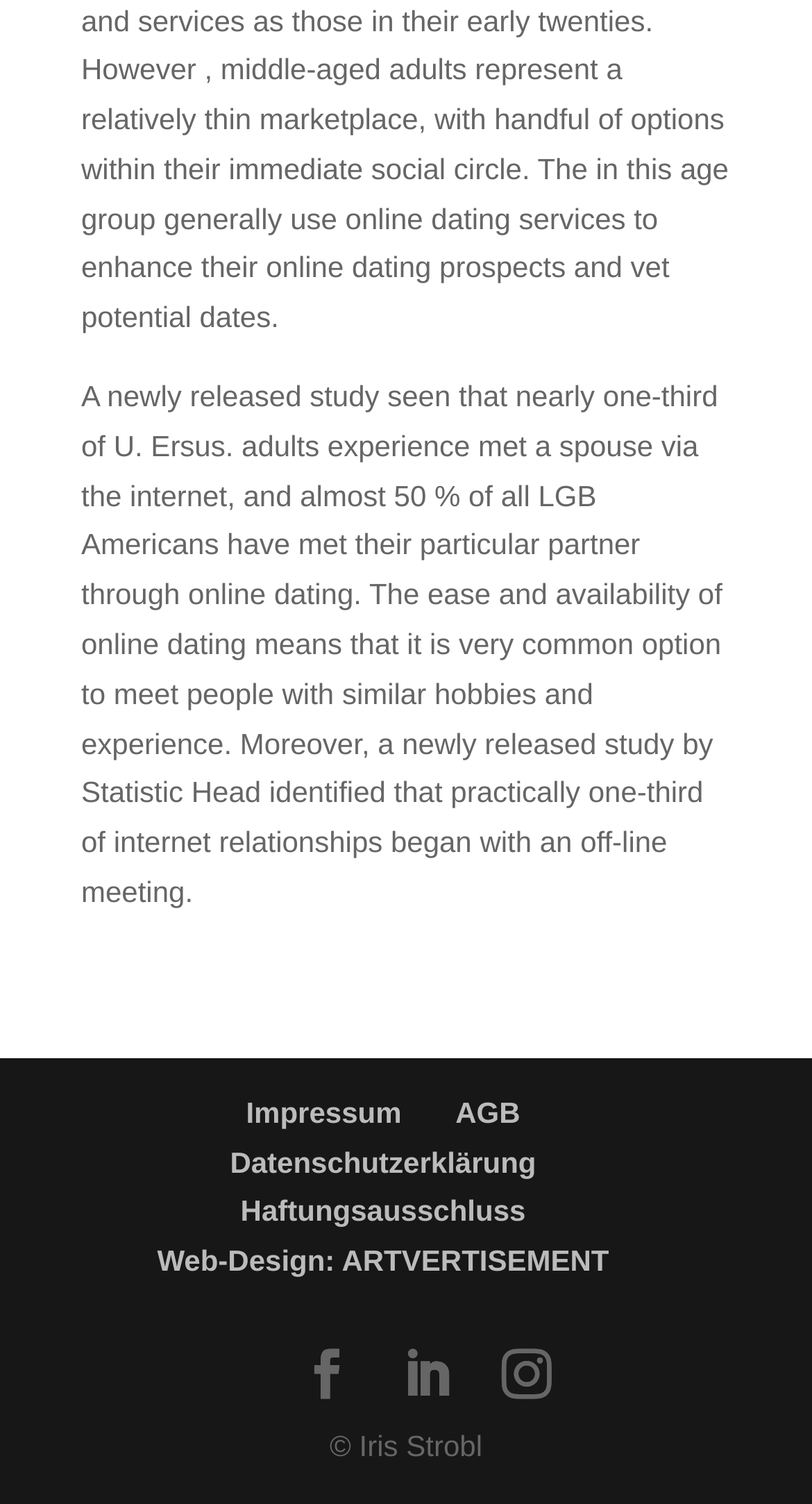Could you locate the bounding box coordinates for the section that should be clicked to accomplish this task: "click Impressum".

[0.303, 0.728, 0.494, 0.75]